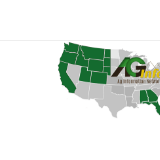Where is the logo of AG Information Network of the West located?
Look at the screenshot and provide an in-depth answer.

The logo of AG Information Network of the West is artistically integrated into the design, located to the right of the stylized map of the United States, reinforcing the brand's identity.